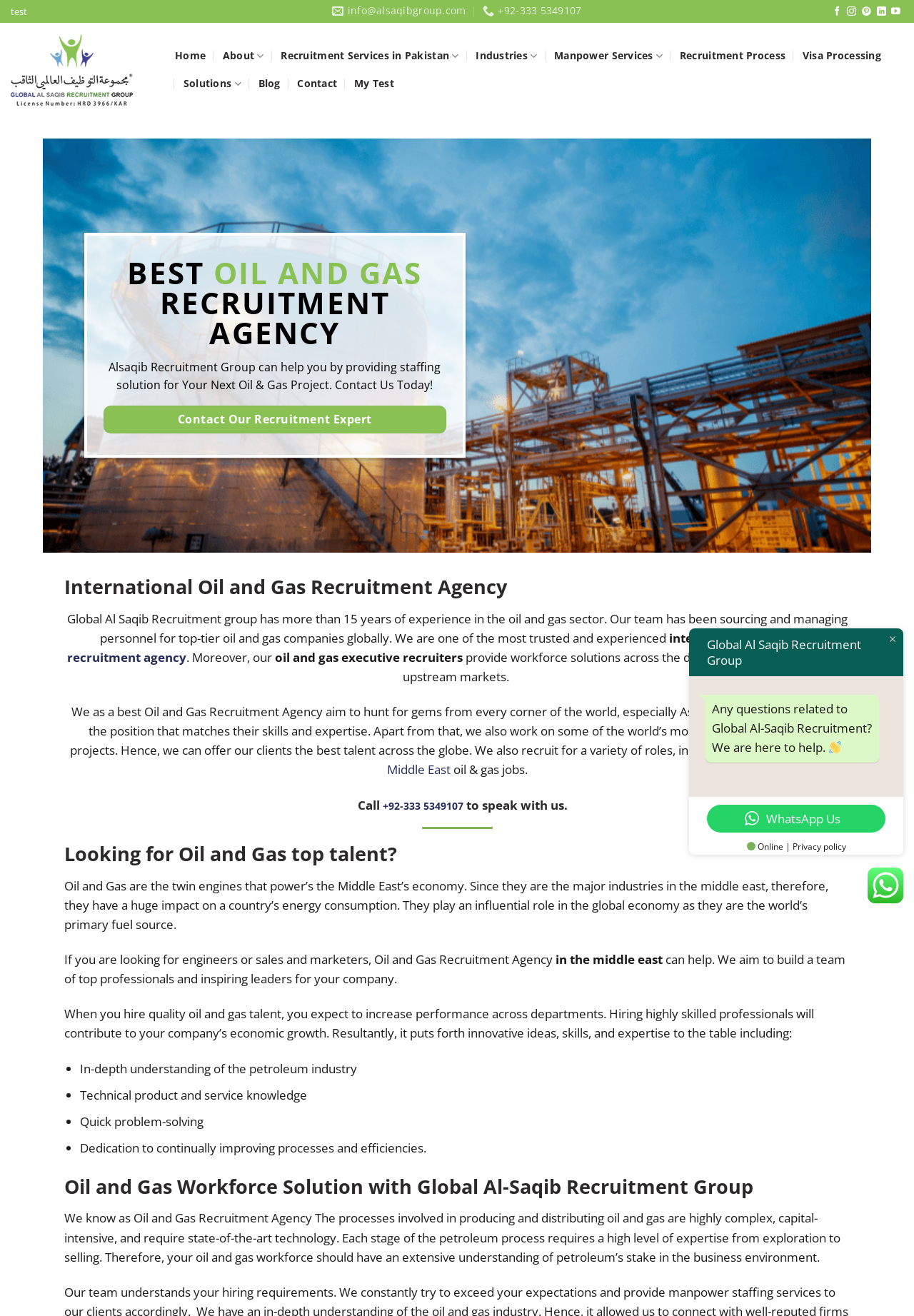Respond to the question below with a single word or phrase: What industries does the recruitment agency specialize in?

Oil and Gas